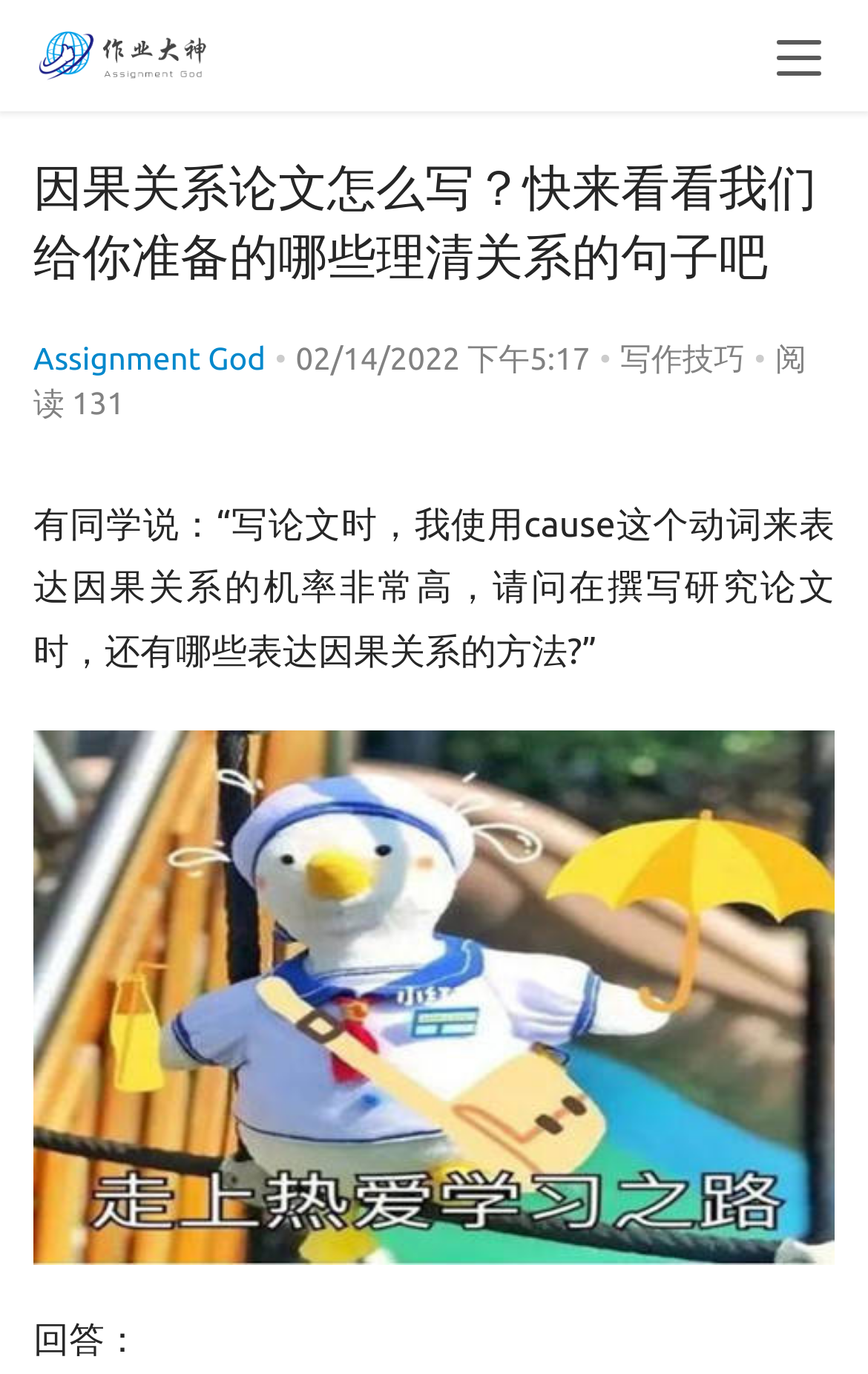Based on the image, please elaborate on the answer to the following question:
What is the purpose of the article?

The purpose of the article can be inferred from the content, which provides tips and methods on how to write a causality relationship paper, and the heading which asks '因果关系论文怎么写？'.